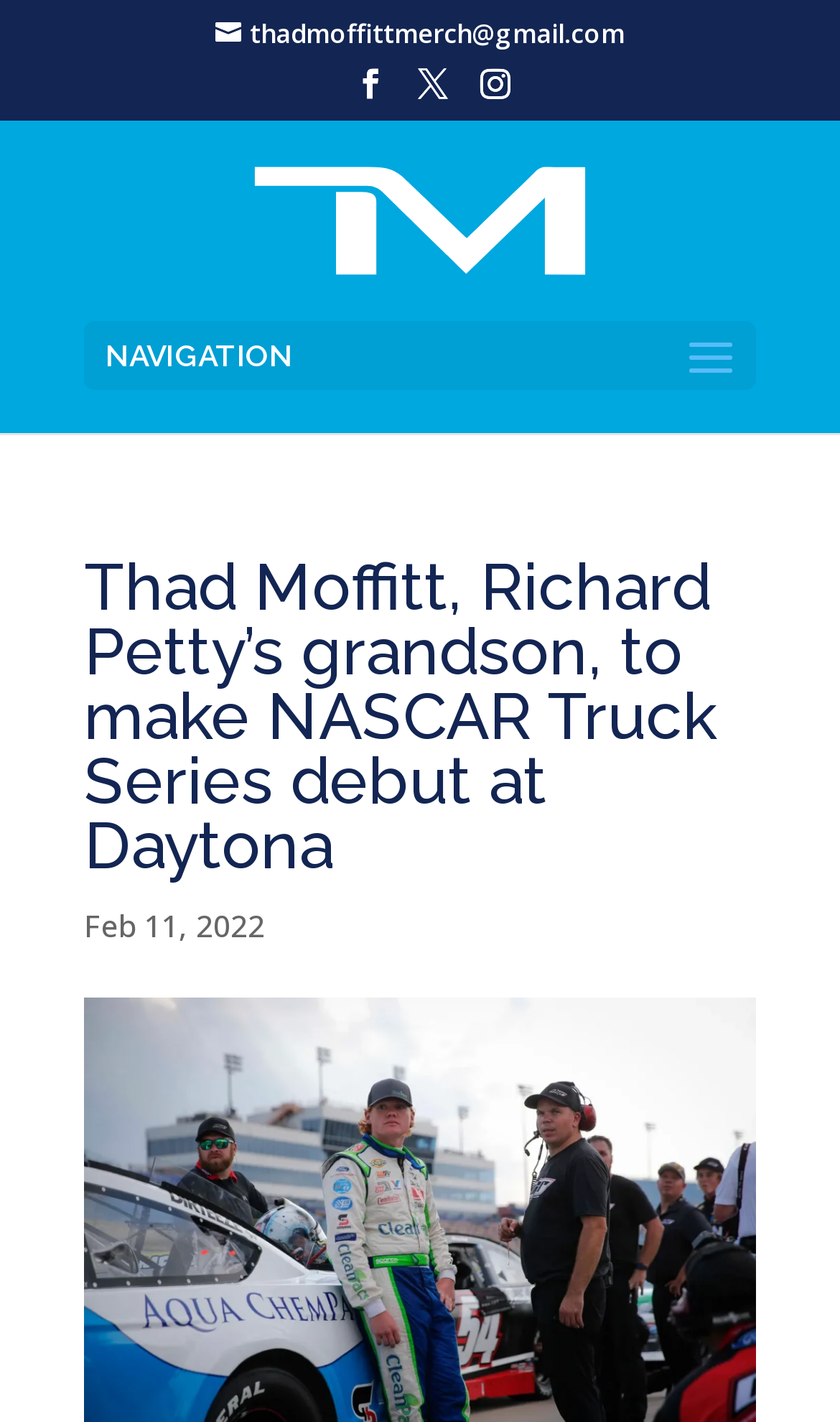What is the date of the article?
Please give a detailed answer to the question using the information shown in the image.

The answer can be found by looking at the StaticText element with the text 'Feb 11, 2022', which is likely the publication date of the article.